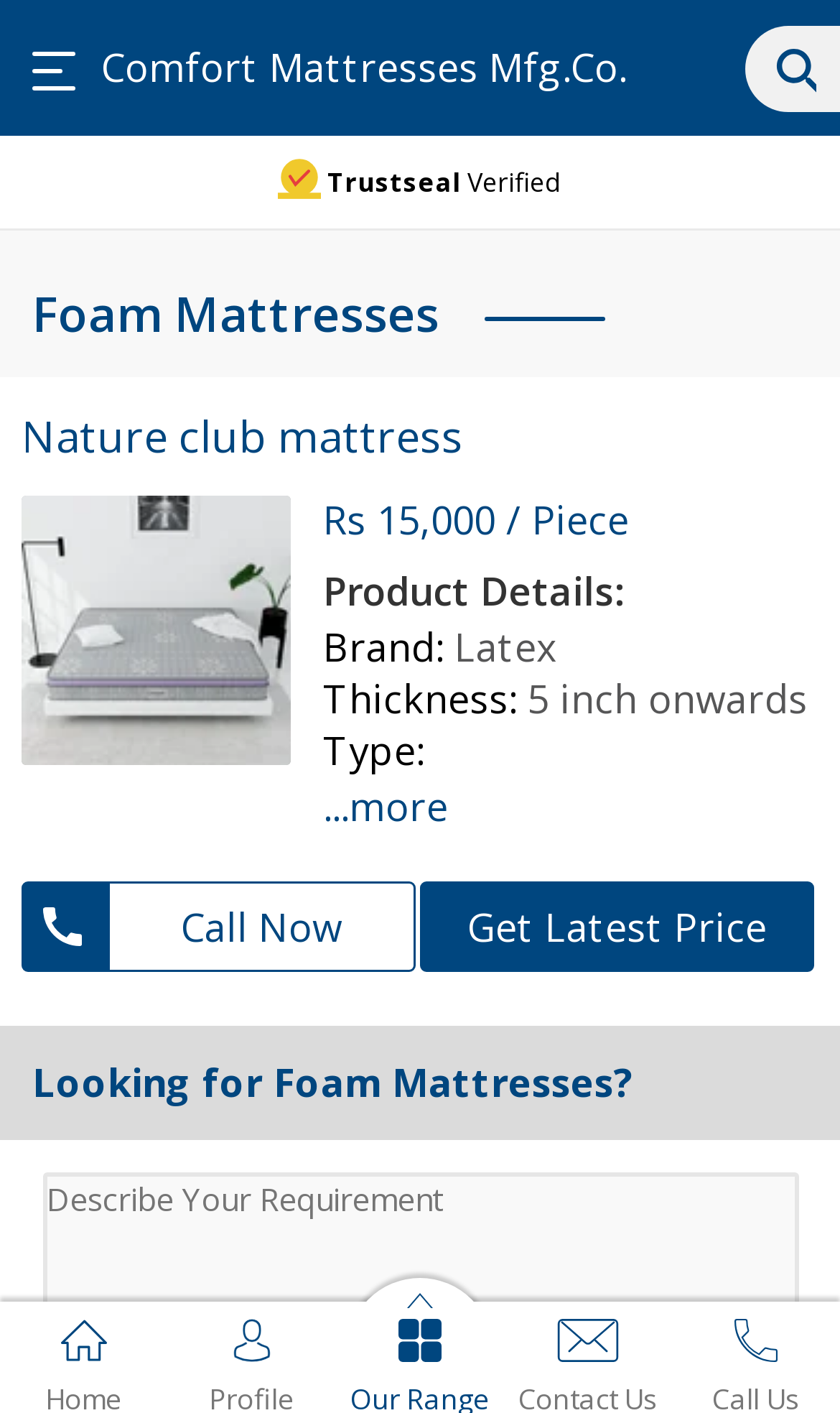Please identify the bounding box coordinates of the area that needs to be clicked to follow this instruction: "View product details".

[0.385, 0.399, 0.741, 0.436]